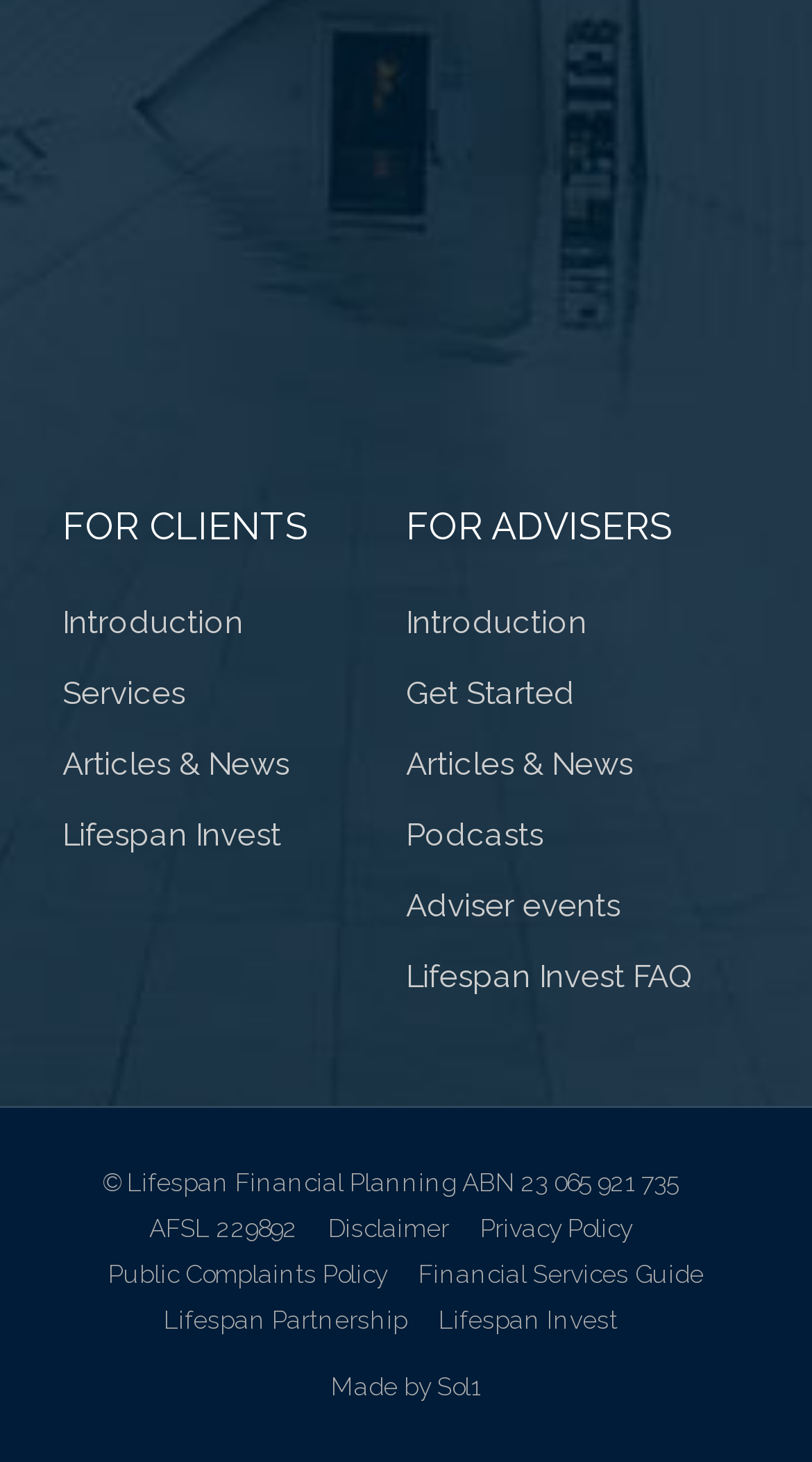Specify the bounding box coordinates for the region that must be clicked to perform the given instruction: "Learn about Lifespan Invest".

[0.54, 0.893, 0.76, 0.913]